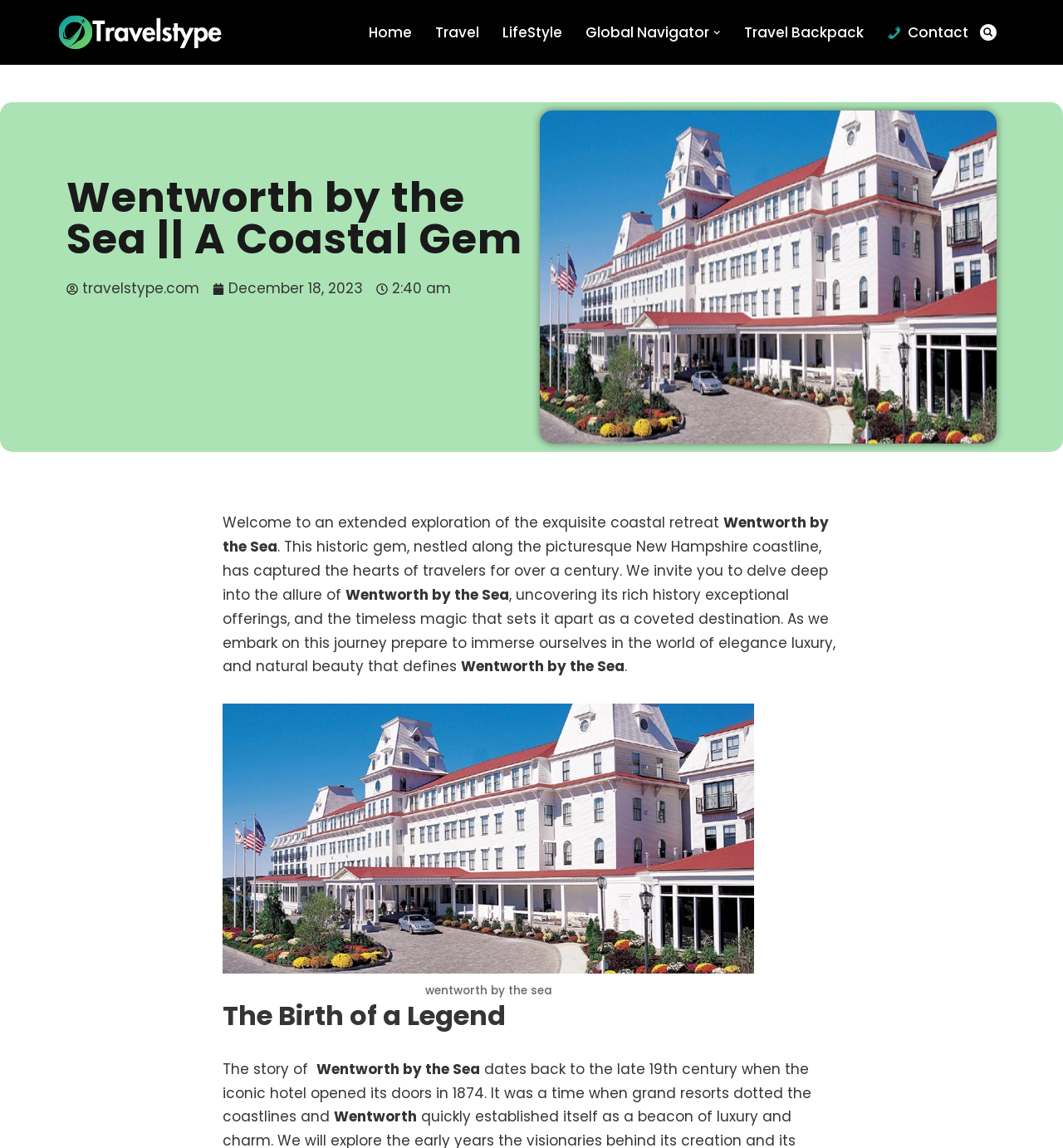Explain the webpage's design and content in an elaborate manner.

The webpage is about Wentworth by the Sea, a historic coastal retreat. At the top, there is a navigation menu with links to "Home", "Travel", "LifeStyle", "Global Navigator", and "Travel Backpack". On the top right, there is a search button with a magnifying glass icon. 

Below the navigation menu, there is a large heading that reads "Wentworth by the Sea || A Coastal Gem". Underneath, there are two links: one to the website "travelstype.com" and another to the date "December 18, 2023". 

To the right of the date, there is a time display showing "2:40 am". Below these elements, there is a large image of Wentworth by the Sea, taking up most of the width of the page. 

Under the image, there is a block of text that welcomes readers to an extended exploration of Wentworth by the Sea, describing it as a historic gem nestled along the picturesque New Hampshire coastline. The text continues to invite readers to delve into the allure of the coastal retreat, uncovering its rich history, exceptional offerings, and timeless magic. 

Below the text, there is a figure with an image of Wentworth by the Sea, accompanied by a caption. Underneath, there is a heading that reads "The Birth of a Legend", followed by a block of text that tells the story of Wentworth by the Sea, dating back to the late 19th century when the iconic hotel opened its doors in 1874.